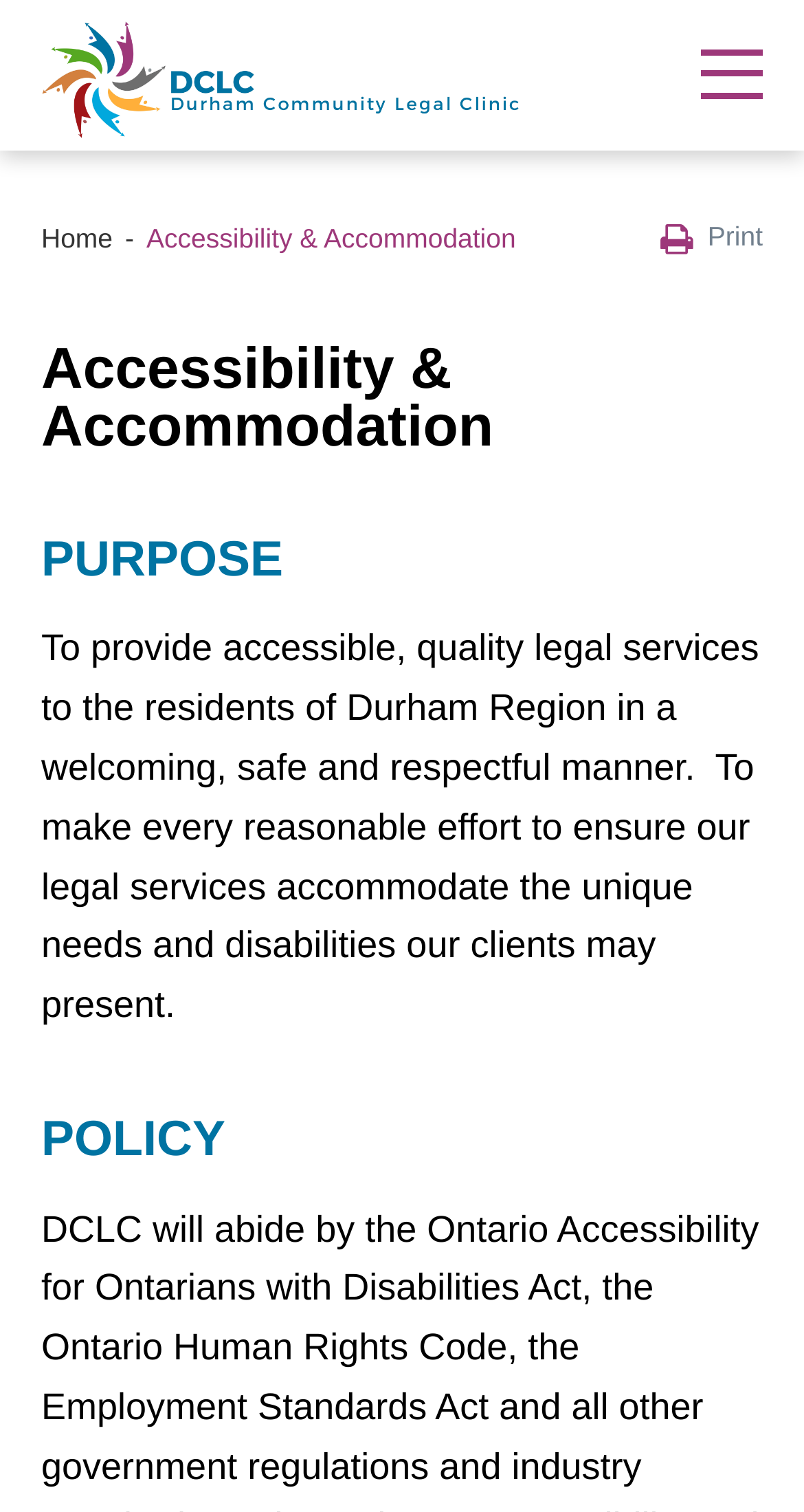Please locate and generate the primary heading on this webpage.

Accessibility & Accommodation